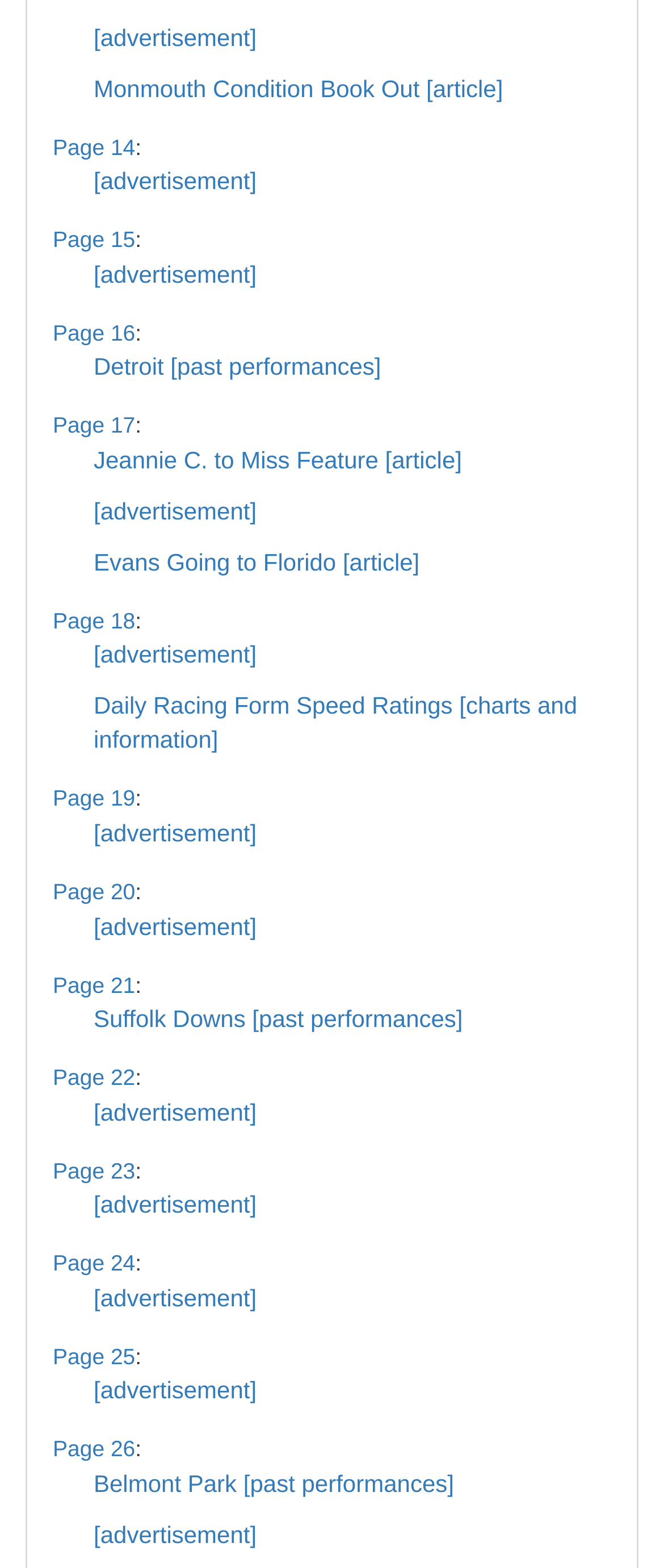Can you determine the bounding box coordinates of the area that needs to be clicked to fulfill the following instruction: "log in"?

None